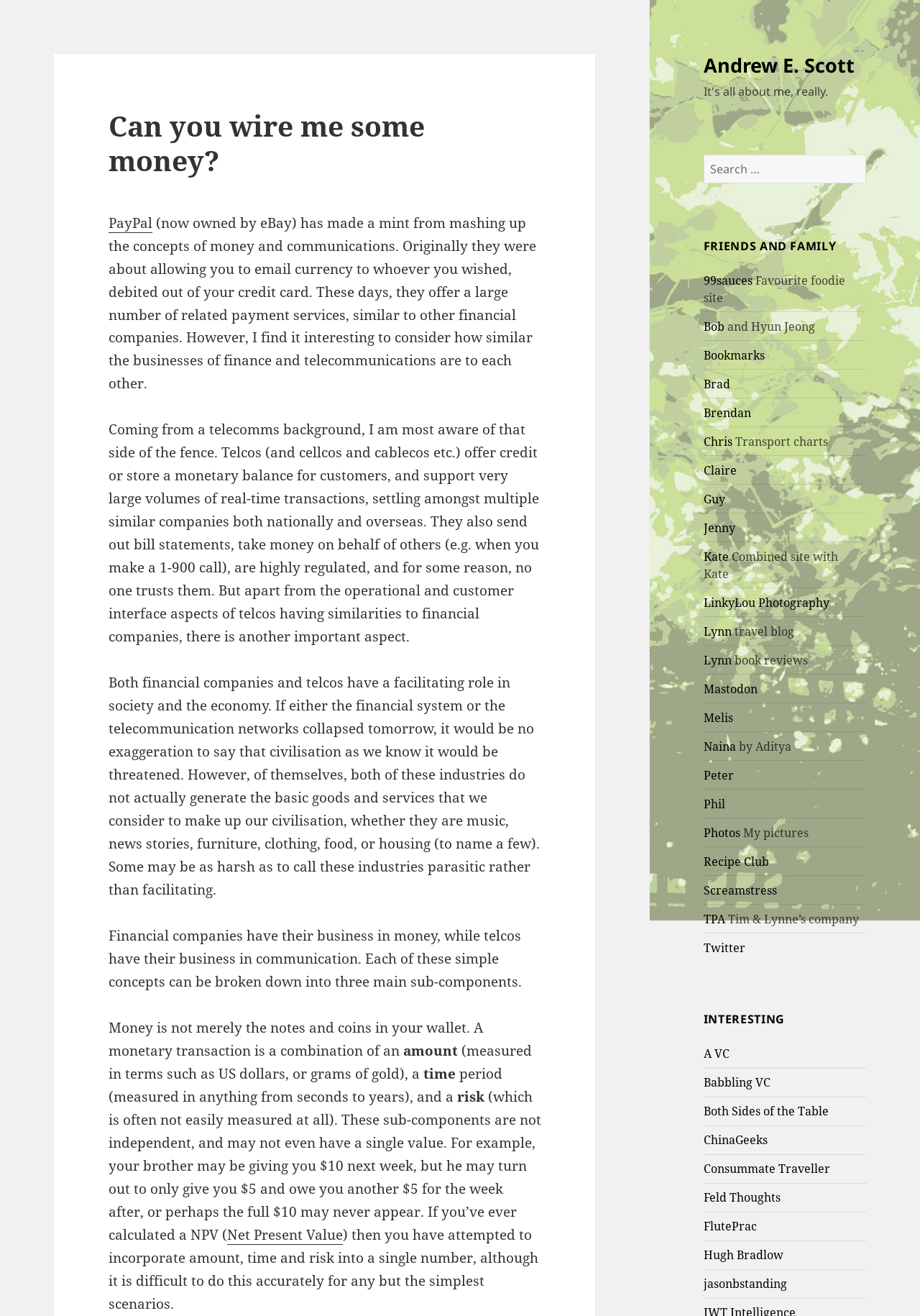Identify the bounding box coordinates of the element that should be clicked to fulfill this task: "Check out 99sauces". The coordinates should be provided as four float numbers between 0 and 1, i.e., [left, top, right, bottom].

[0.765, 0.207, 0.818, 0.219]